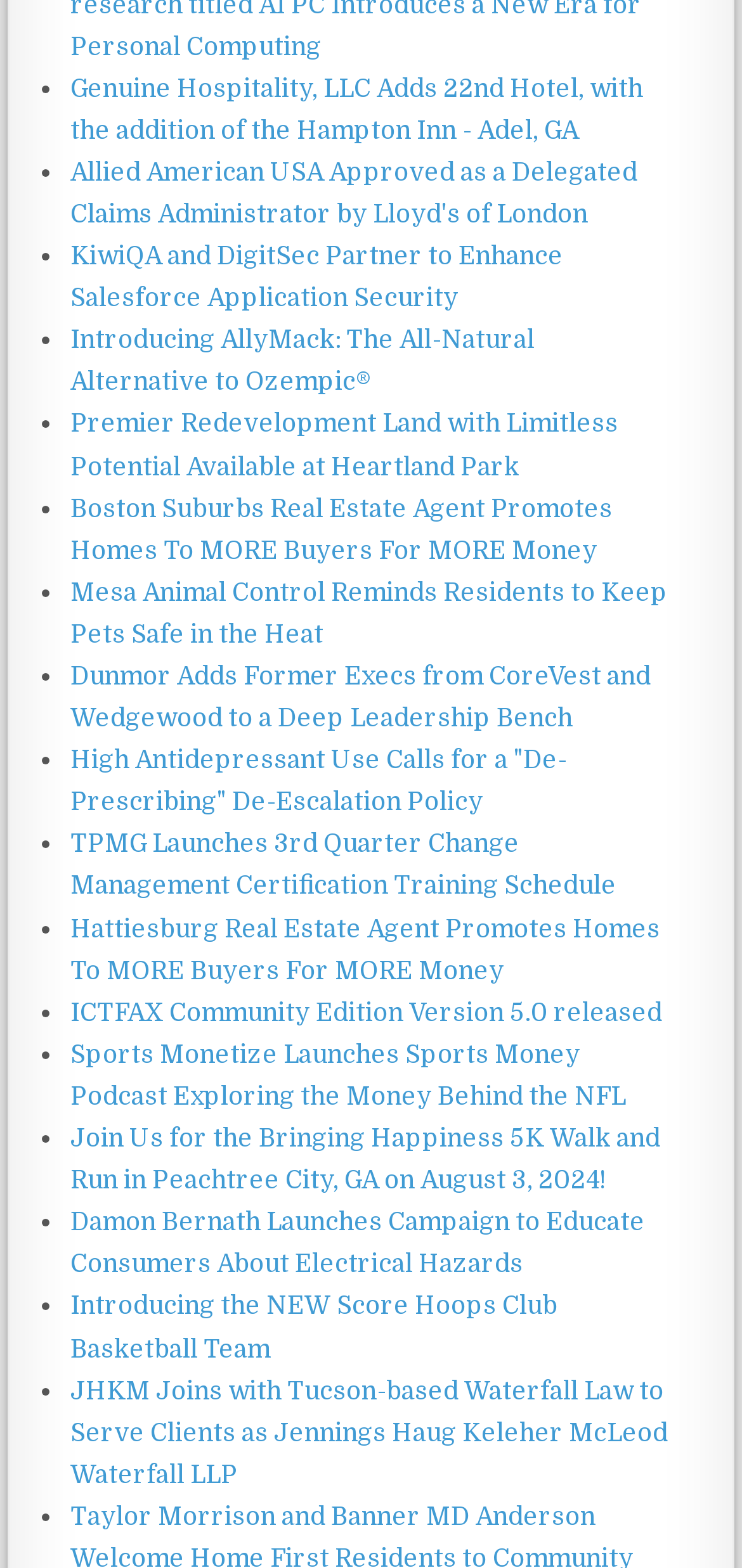How many news articles are listed on this page?
Based on the content of the image, thoroughly explain and answer the question.

By counting the number of list markers and corresponding links, I can determine that there are 25 news articles listed on this webpage.